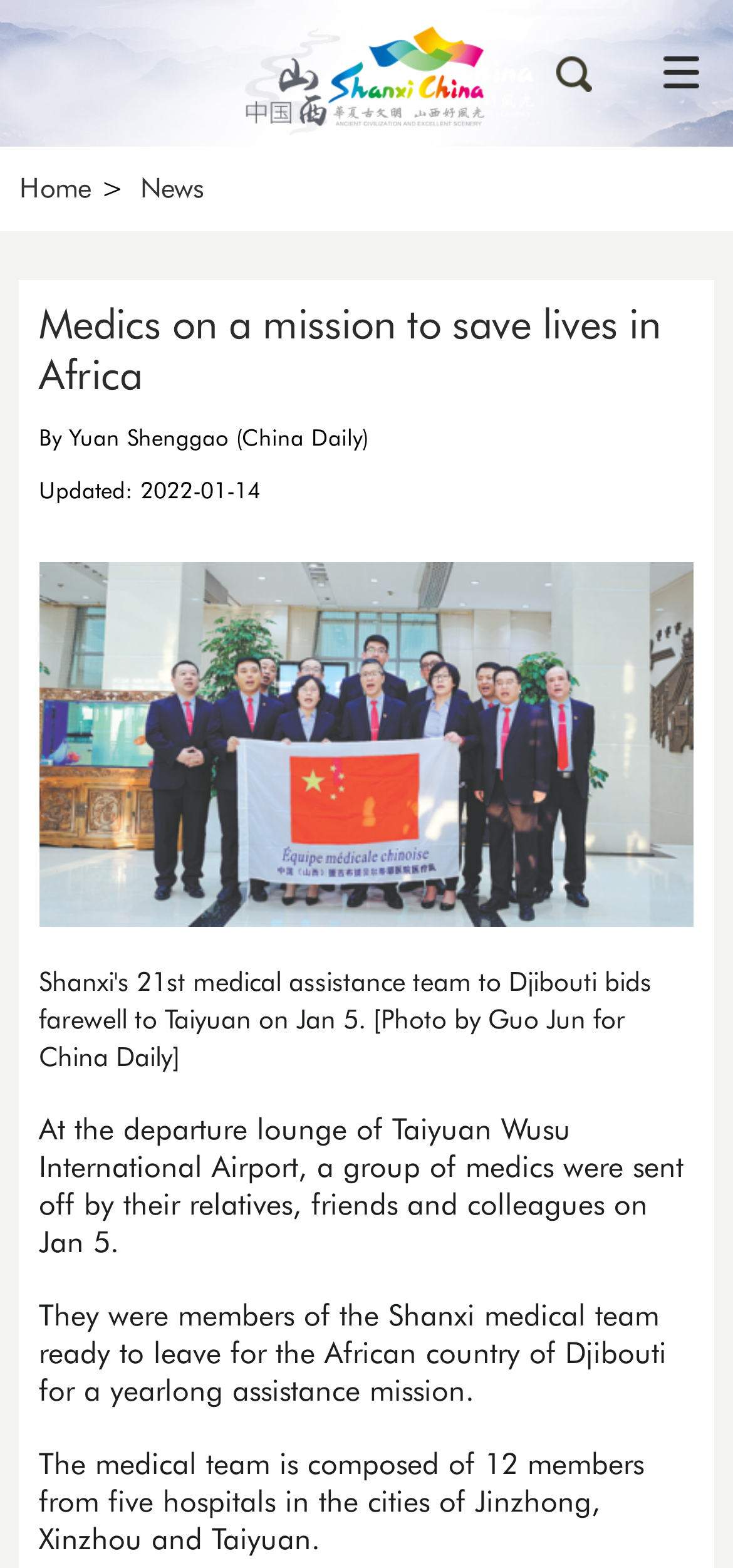What is the name of the airport where the medics were sent off?
Use the information from the screenshot to give a comprehensive response to the question.

Based on the text 'At the departure lounge of Taiyuan Wusu International Airport, a group of medics were sent off by their relatives, friends and colleagues on Jan 5.', I can infer that the name of the airport where the medics were sent off is Taiyuan Wusu International Airport.